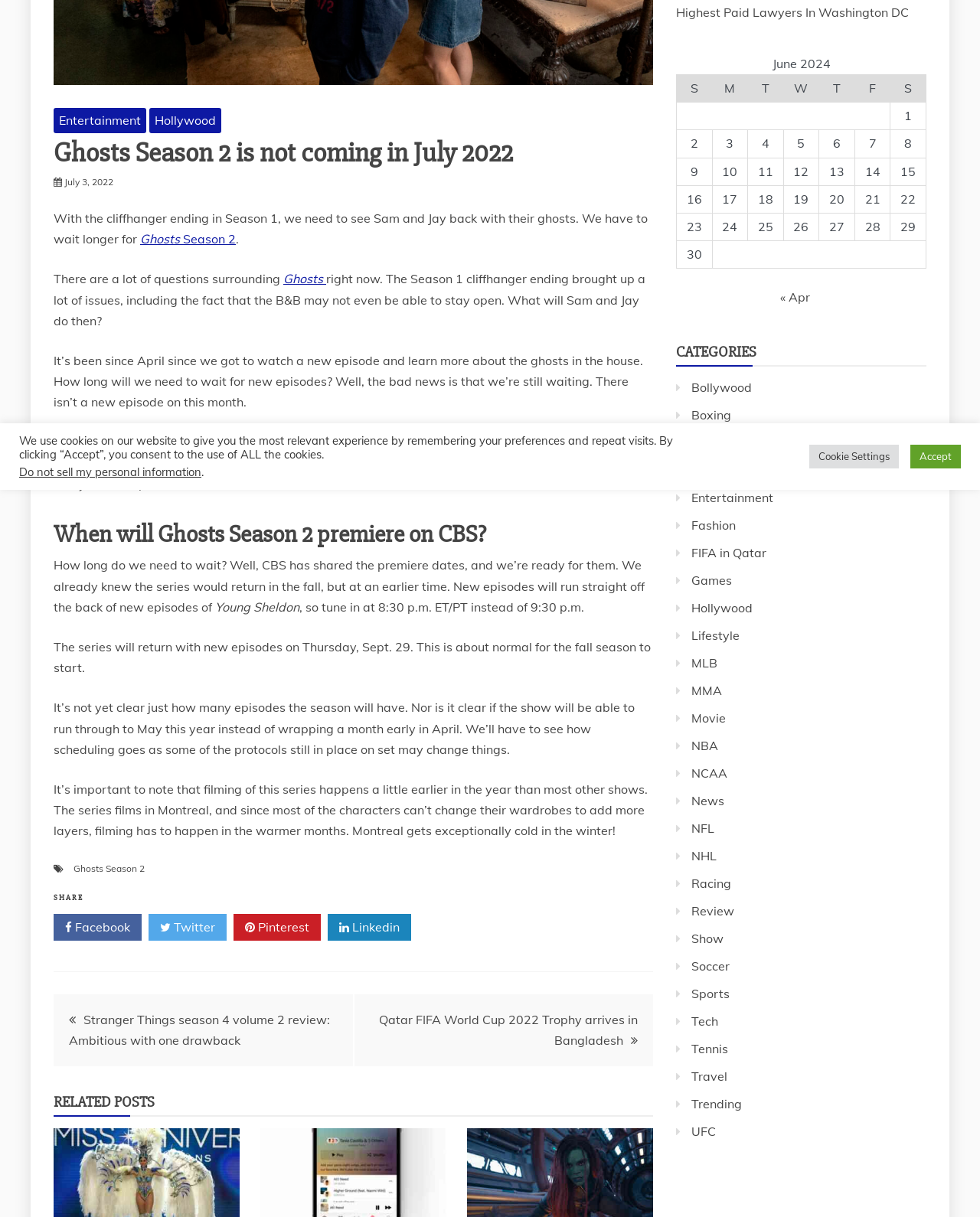Using floating point numbers between 0 and 1, provide the bounding box coordinates in the format (top-left x, top-left y, bottom-right x, bottom-right y). Locate the UI element described here: Boxing

[0.705, 0.334, 0.746, 0.347]